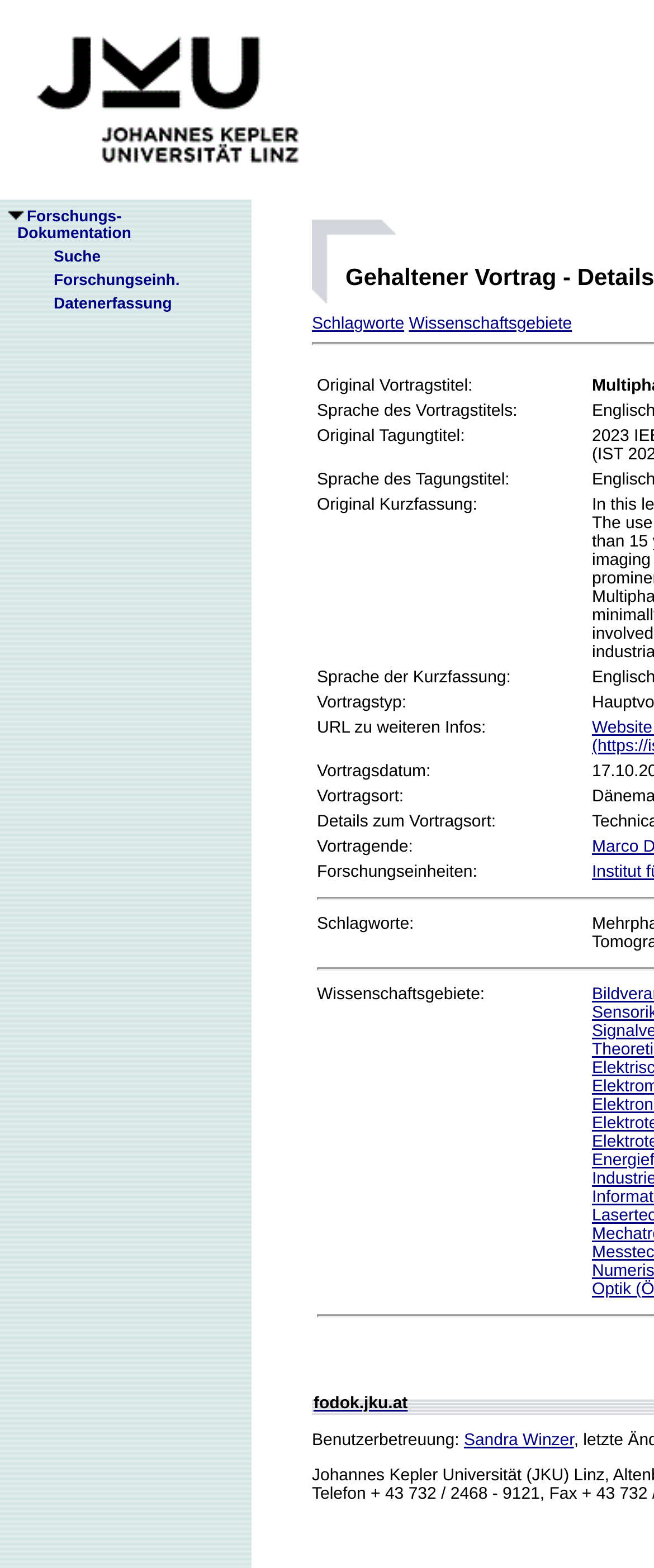Please identify the bounding box coordinates of the element's region that needs to be clicked to fulfill the following instruction: "Contact Sandra Winzer for user support". The bounding box coordinates should consist of four float numbers between 0 and 1, i.e., [left, top, right, bottom].

[0.709, 0.913, 0.877, 0.925]